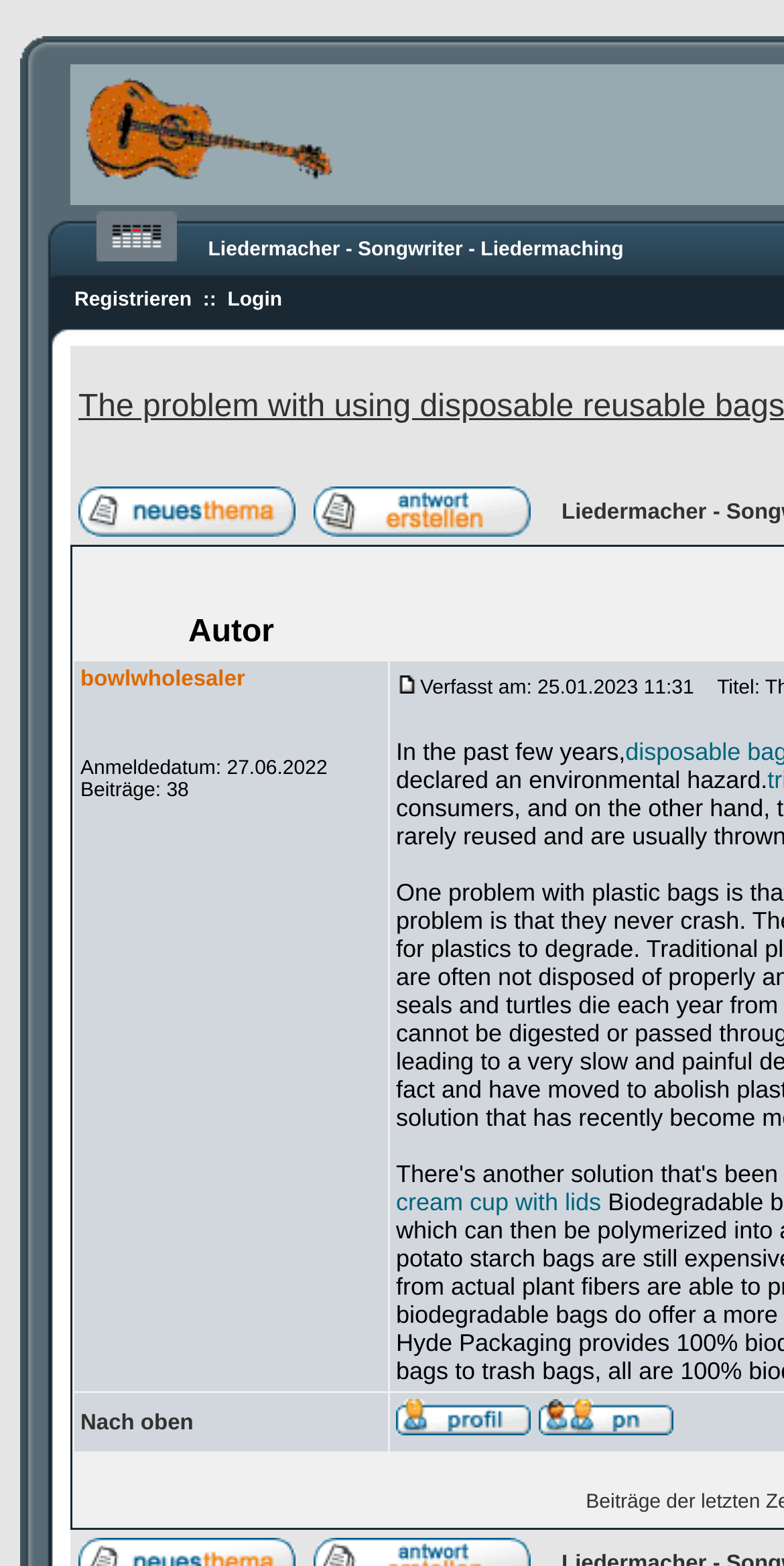Can you give a comprehensive explanation to the question given the content of the image?
How many links are in the top navigation bar?

I counted the number of links in the top navigation bar, which are 'Liedermacher - Songwriter - Liedermaching Foren-Übersicht', 'Registrieren', 'Login', and 'Neues Thema eröffnen'. There are 4 links in total.